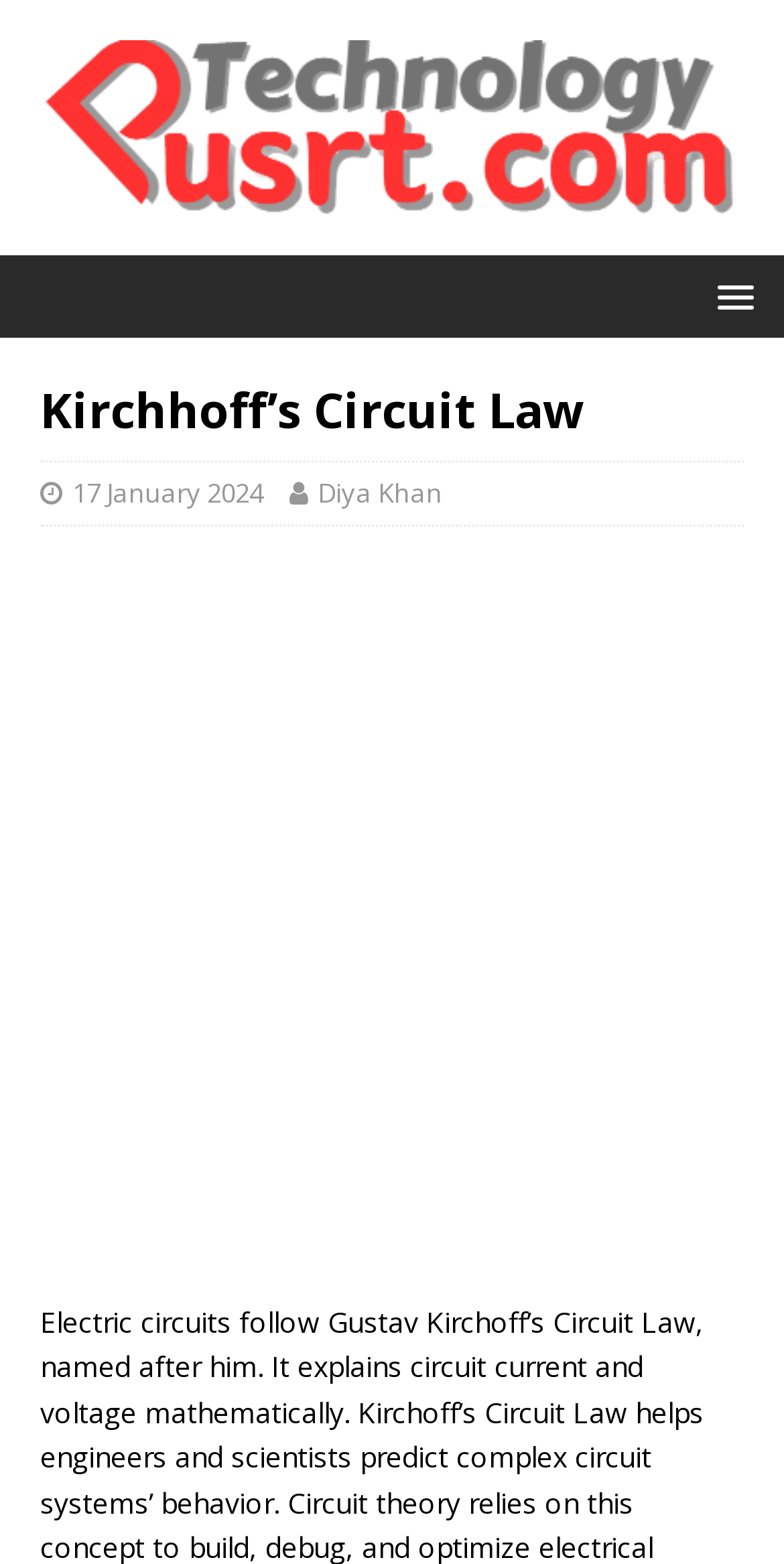How many links are there above the main heading?
Based on the screenshot, answer the question with a single word or phrase.

2